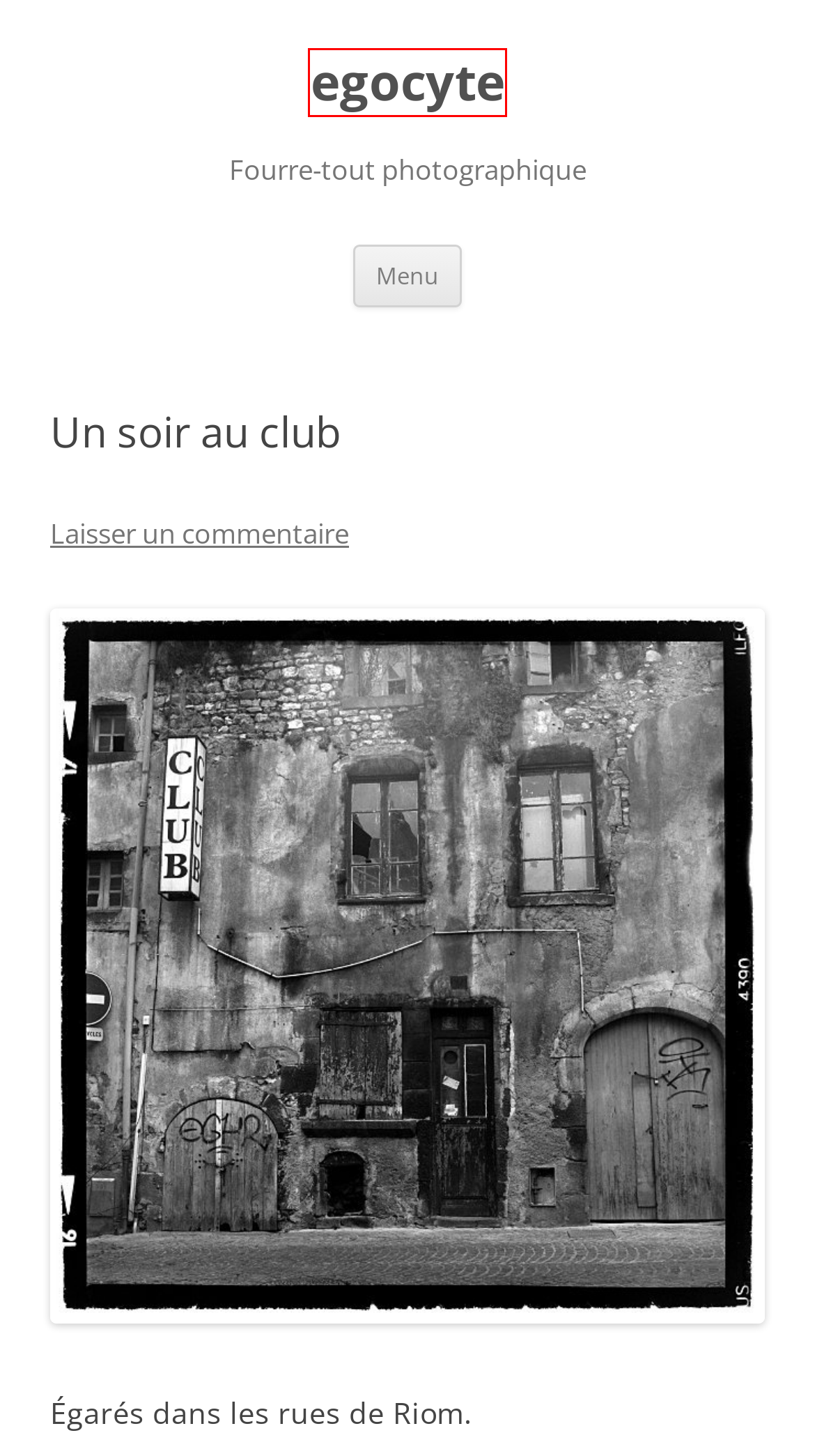Examine the screenshot of a webpage featuring a red bounding box and identify the best matching webpage description for the new page that results from clicking the element within the box. Here are the options:
A. Lac de Guéry | egocyte
B. photoblog | egocyte
C. caffenol | egocyte
D. argentique | egocyte
E. photo de rue | egocyte
F. egocyte | Fourre-tout photographique
G. Lac Pavin | egocyte
H. yashicaffenol | egocyte

F